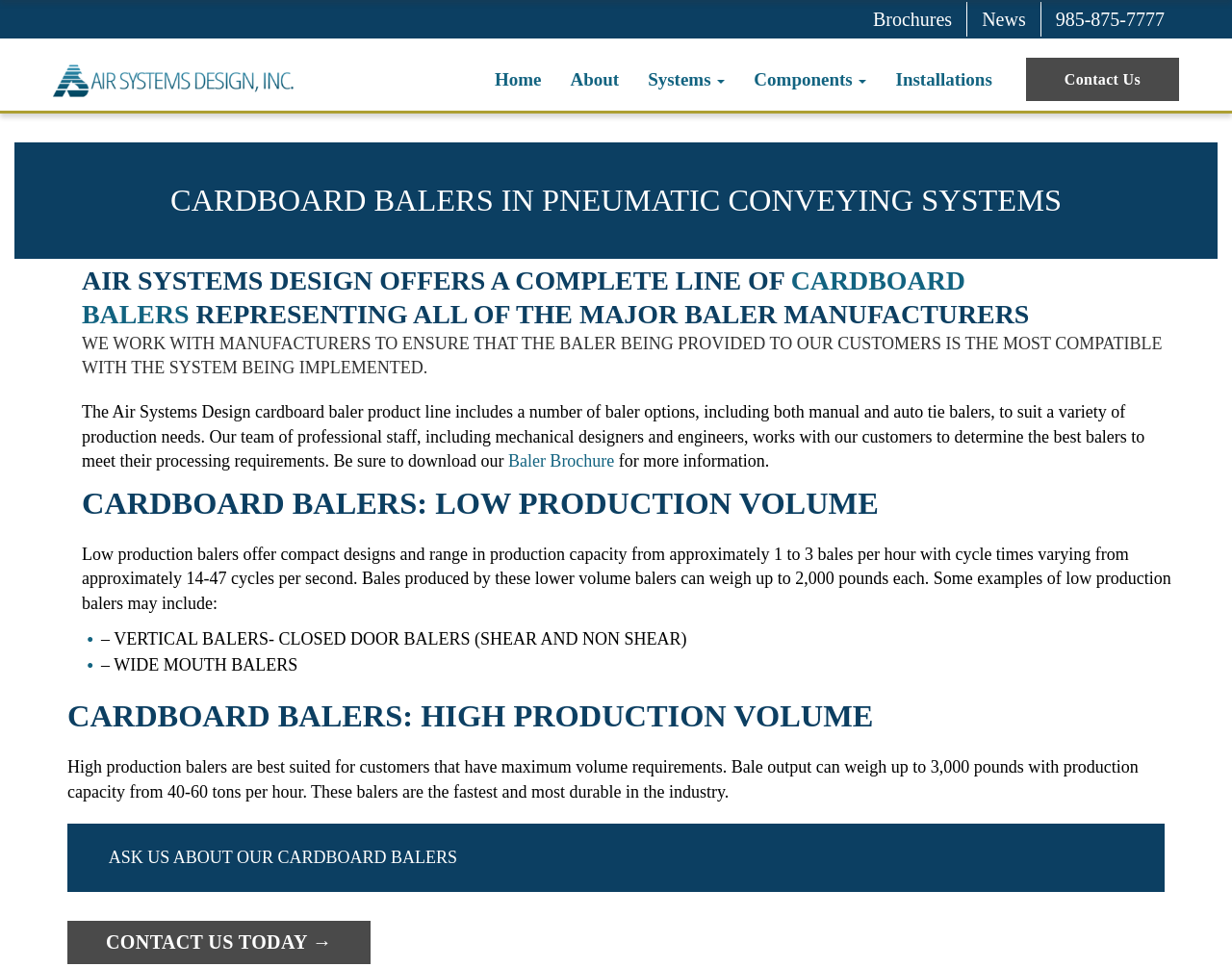Locate the bounding box coordinates of the area to click to fulfill this instruction: "Click on the 'Brochures' link". The bounding box should be presented as four float numbers between 0 and 1, in the order [left, top, right, bottom].

[0.705, 0.002, 0.777, 0.038]